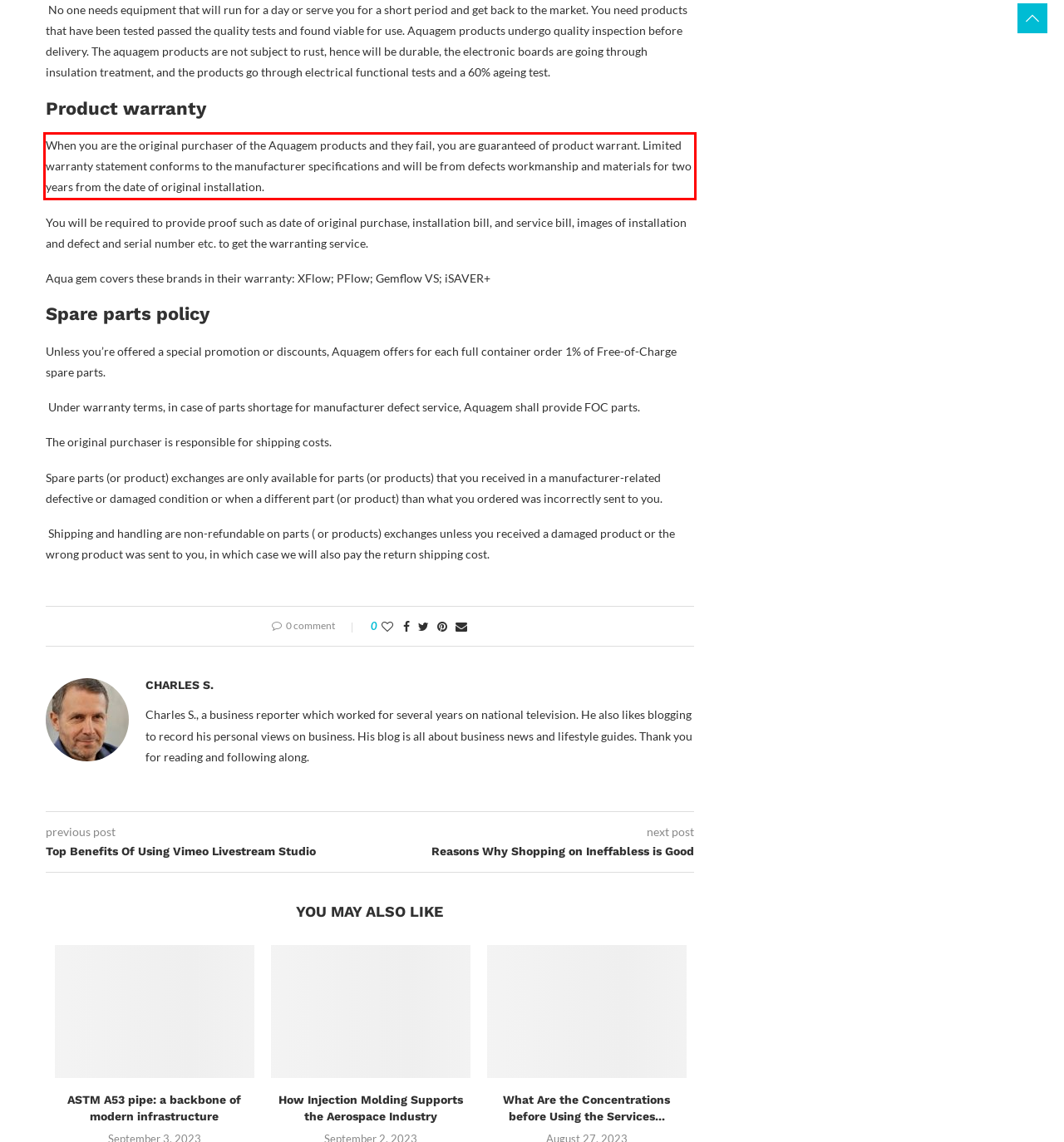Given the screenshot of the webpage, identify the red bounding box, and recognize the text content inside that red bounding box.

When you are the original purchaser of the Aquagem products and they fail, you are guaranteed of product warrant. Limited warranty statement conforms to the manufacturer specifications and will be from defects workmanship and materials for two years from the date of original installation.